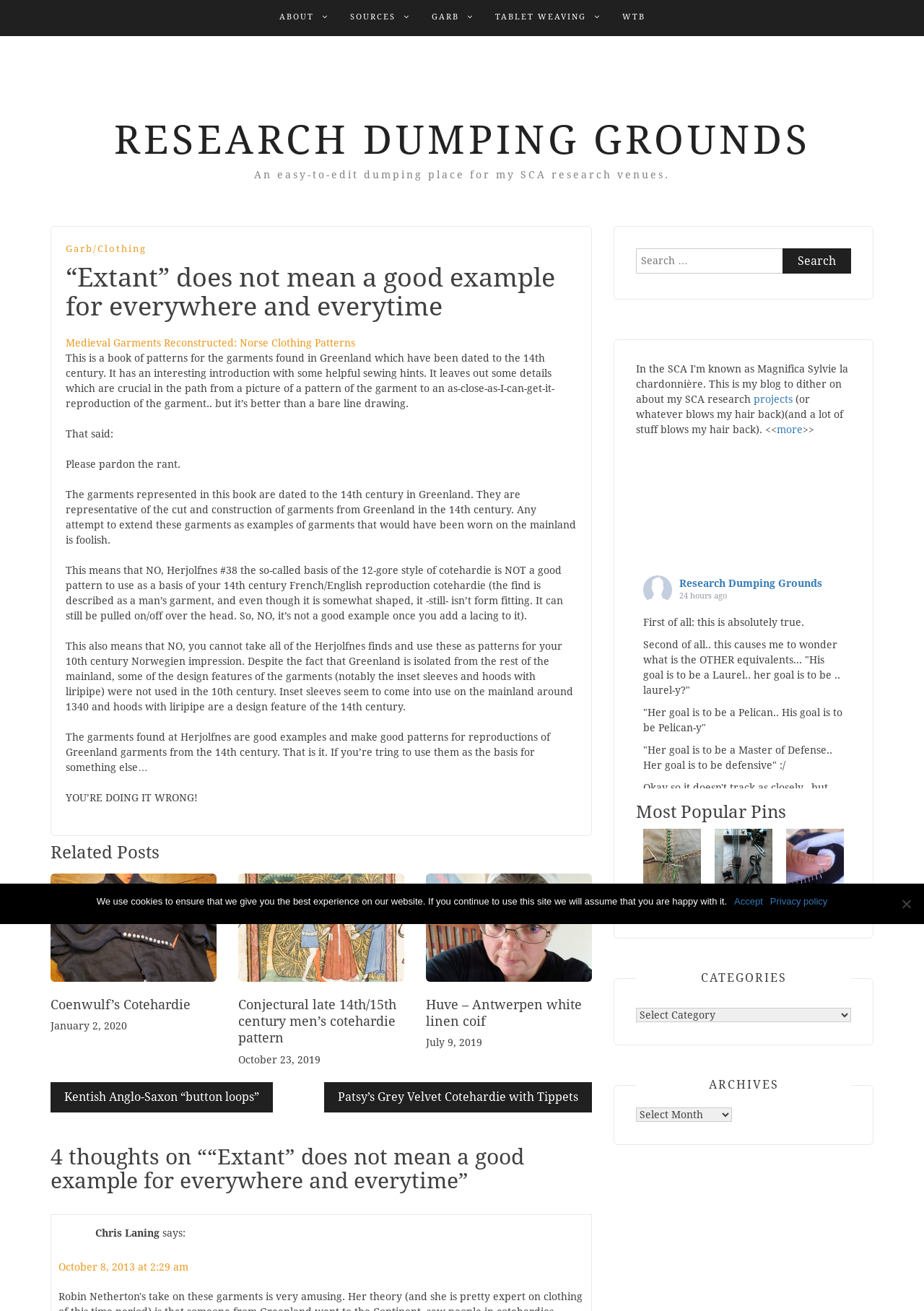Determine the bounding box coordinates of the section I need to click to execute the following instruction: "Read more about Medieval Garments Reconstructed: Norse Clothing Patterns". Provide the coordinates as four float numbers between 0 and 1, i.e., [left, top, right, bottom].

[0.071, 0.257, 0.384, 0.266]